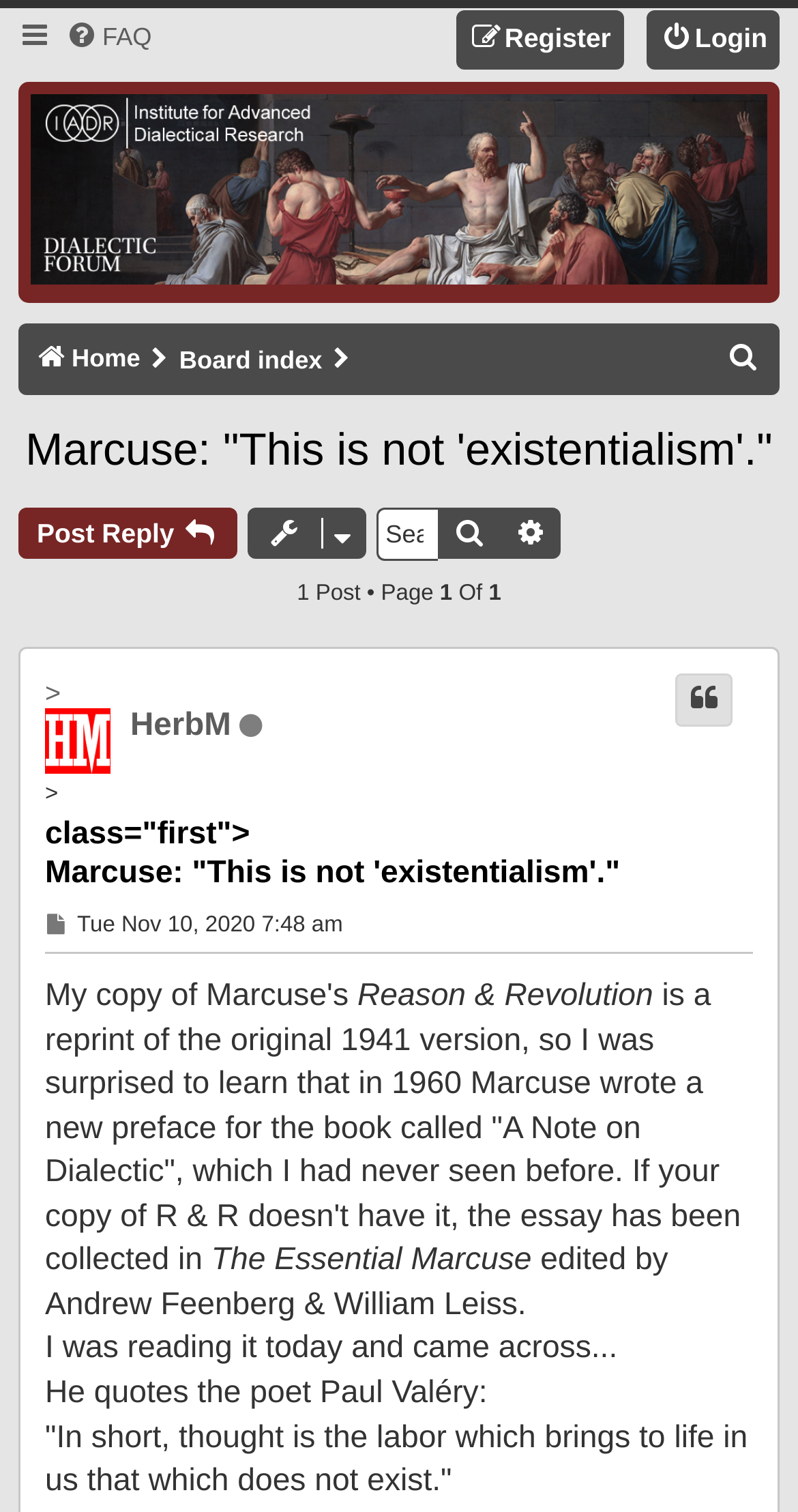Please specify the bounding box coordinates of the region to click in order to perform the following instruction: "View Marcuse's post".

[0.056, 0.565, 0.777, 0.591]